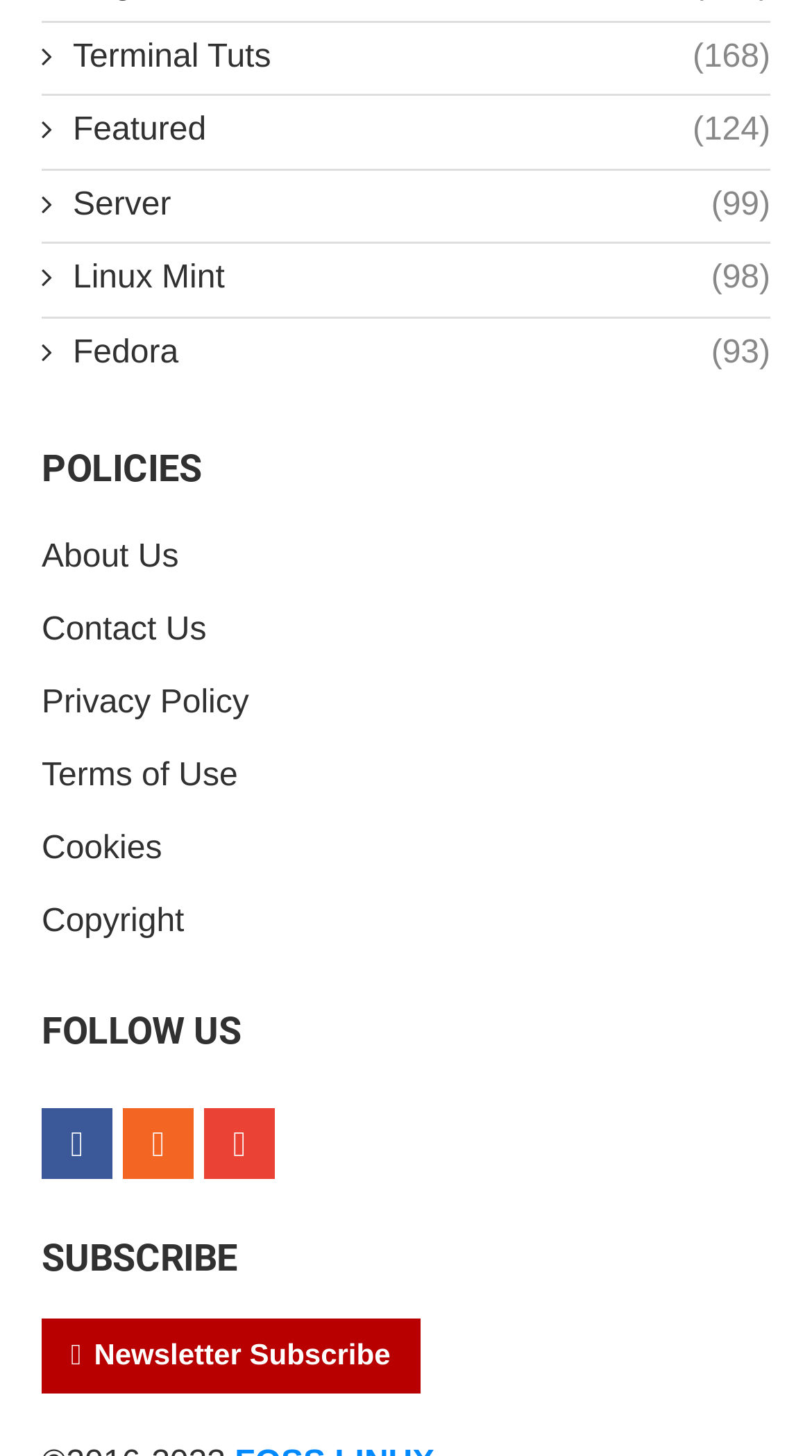Please find the bounding box coordinates of the element that needs to be clicked to perform the following instruction: "Click on Terminal Tuts". The bounding box coordinates should be four float numbers between 0 and 1, represented as [left, top, right, bottom].

[0.051, 0.024, 0.949, 0.056]